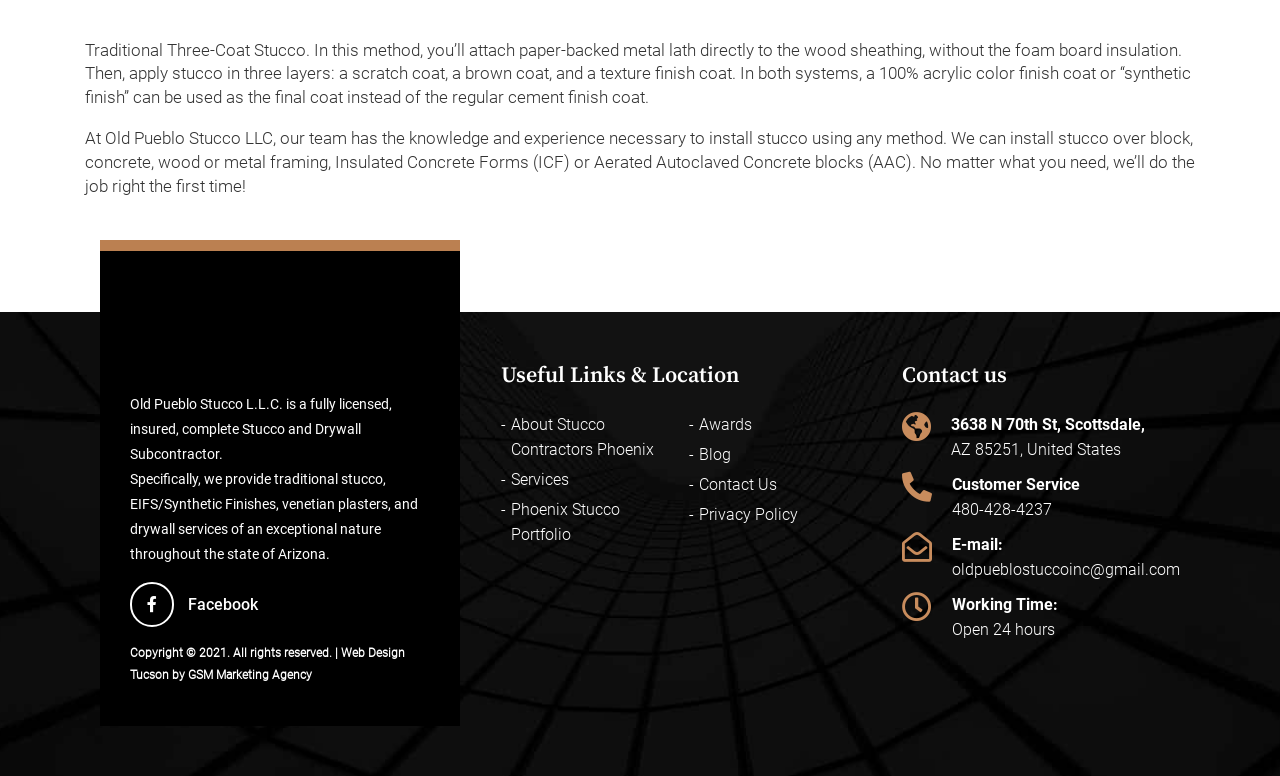Respond with a single word or phrase to the following question:
What is the company's working time?

Open 24 hours